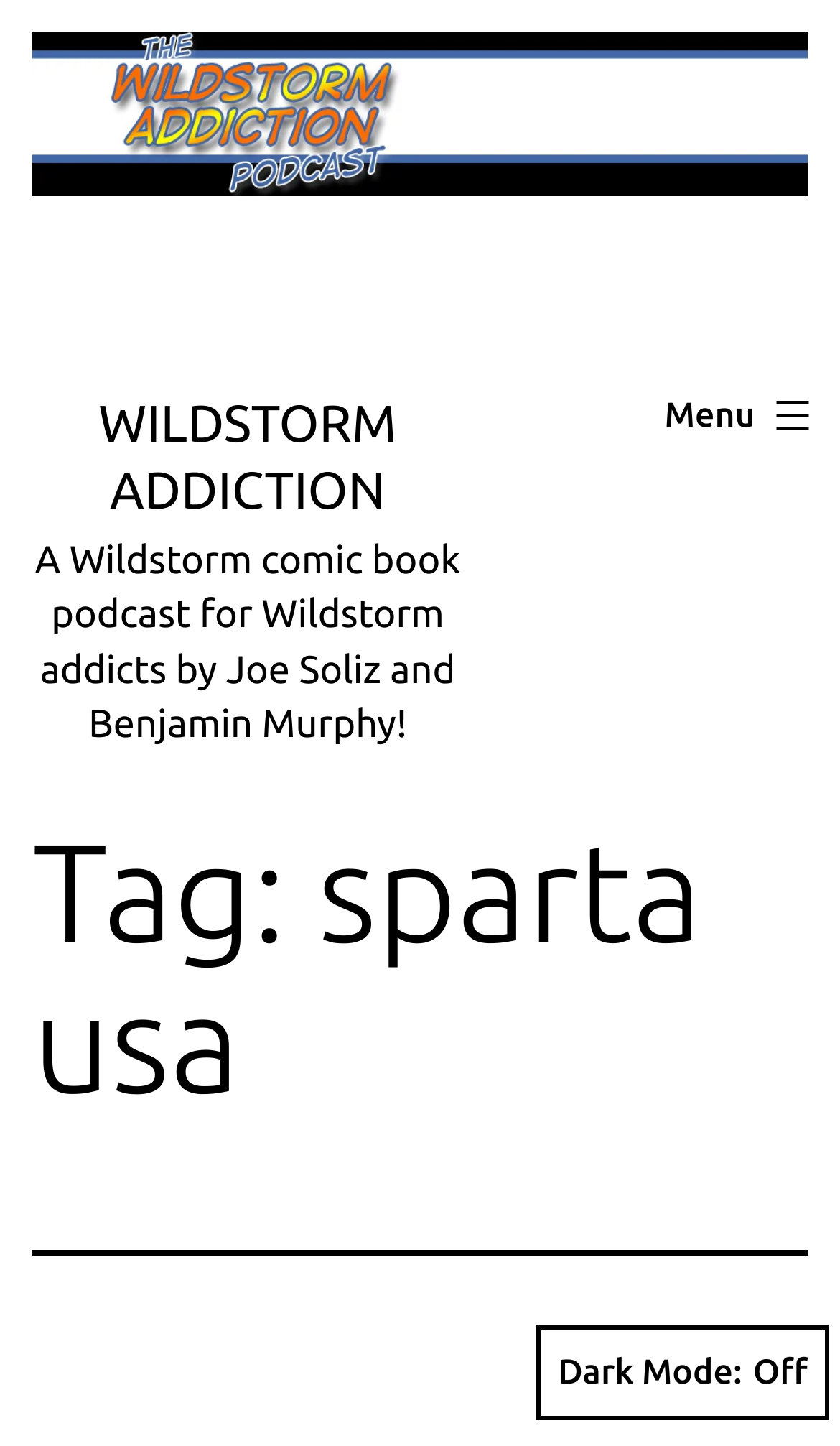What is the purpose of the button with the text 'Menu'?
Based on the screenshot, respond with a single word or phrase.

To control the primary menu